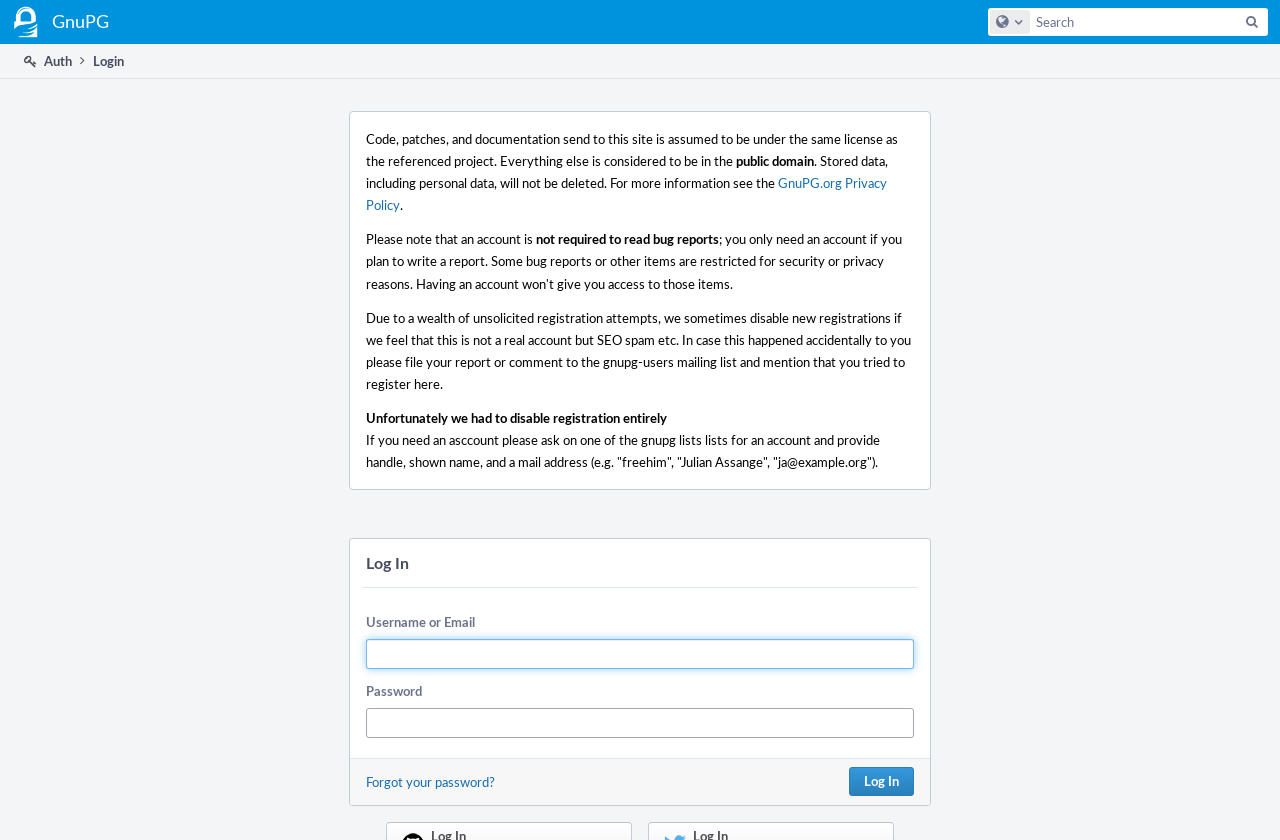Is registration currently available?
Use the image to give a comprehensive and detailed response to the question.

The static text on the webpage states that 'Unfortunately we had to disable registration entirely.' This implies that registration is currently not available.